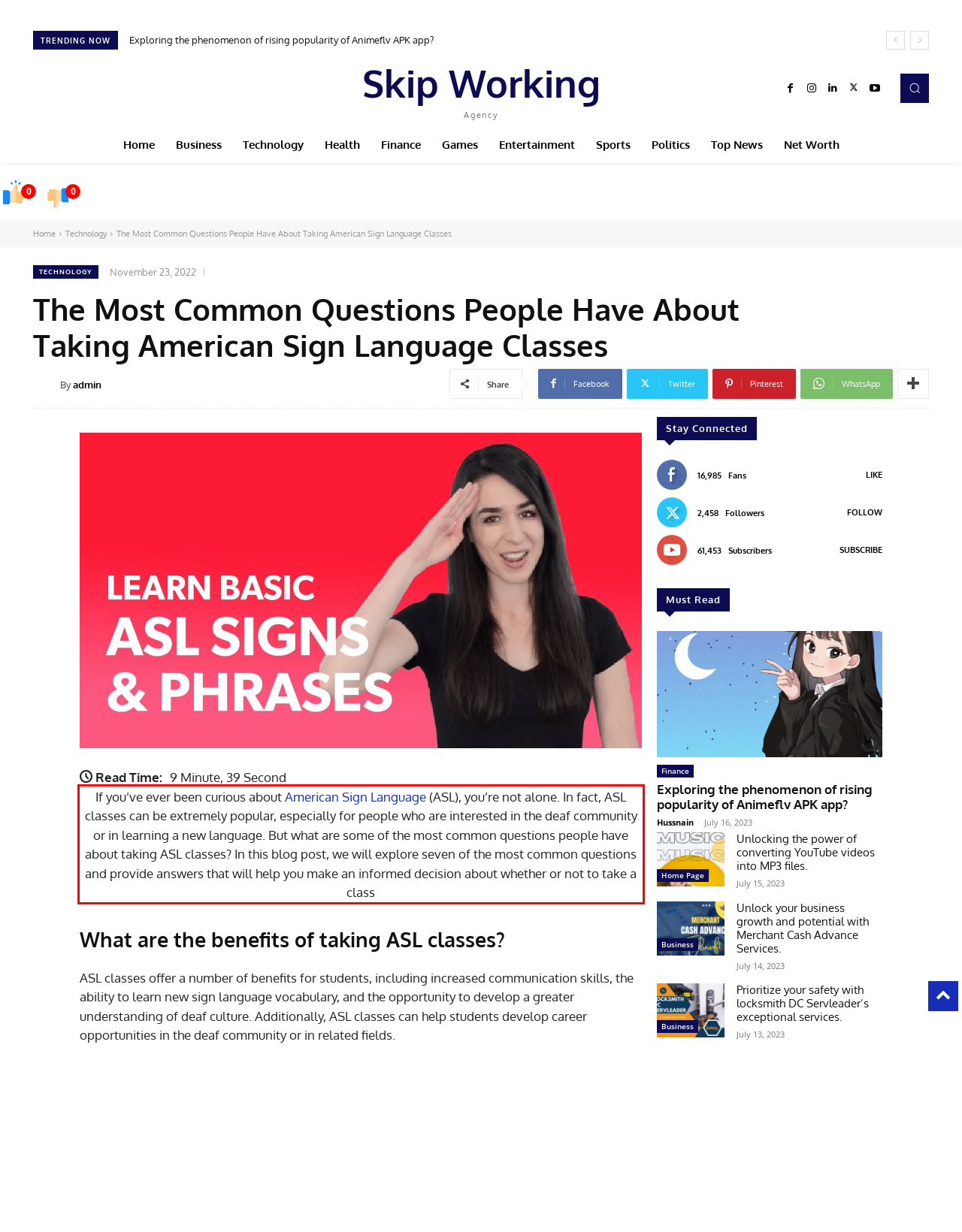You are given a webpage screenshot with a red bounding box around a UI element. Extract and generate the text inside this red bounding box.

If you’ve ever been curious about American Sign Language (ASL), you’re not alone. In fact, ASL classes can be extremely popular, especially for people who are interested in the deaf community or in learning a new language. But what are some of the most common questions people have about taking ASL classes? In this blog post, we will explore seven of the most common questions and provide answers that will help you make an informed decision about whether or not to take a class